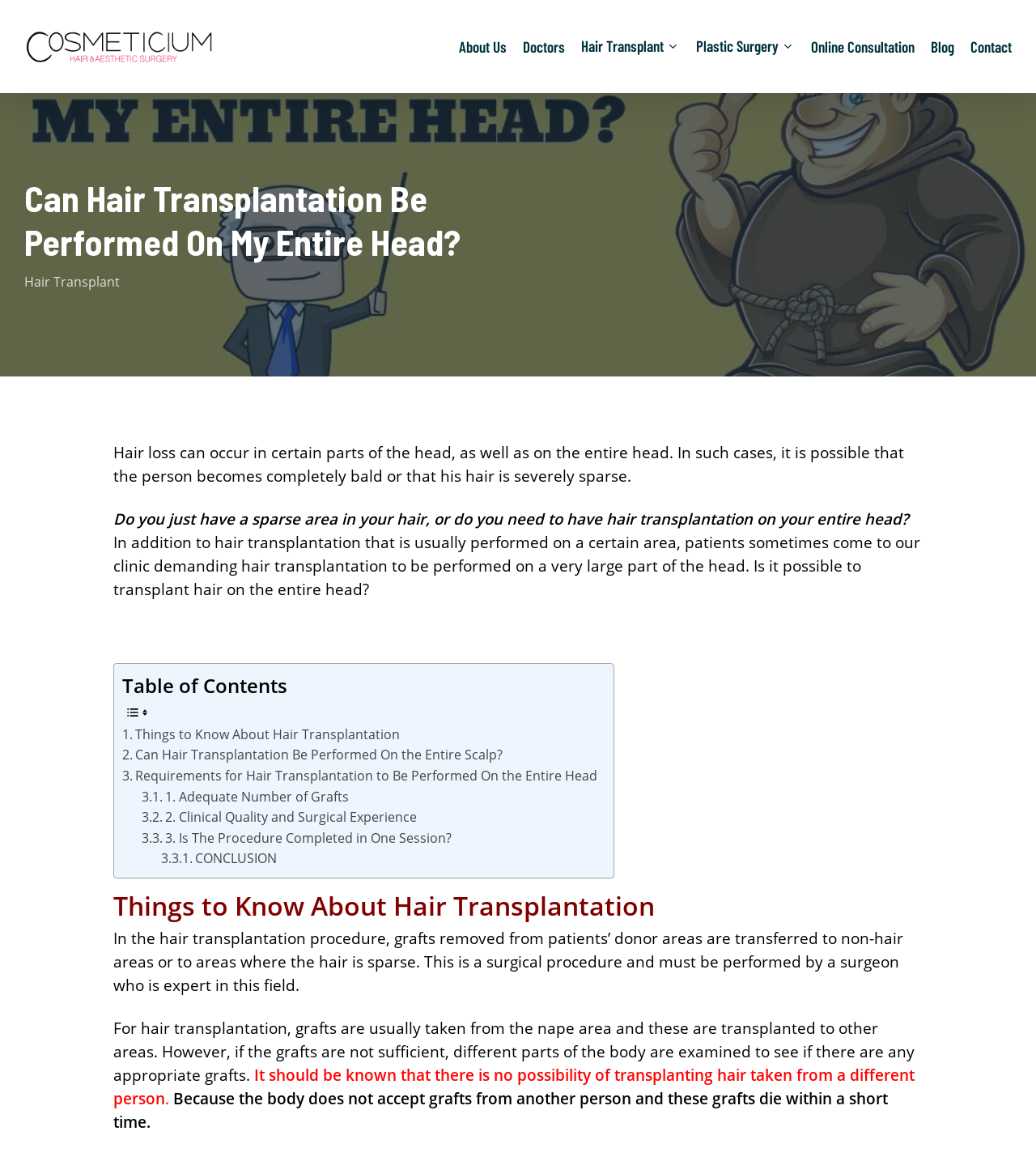Identify the bounding box coordinates for the UI element described by the following text: "About Us". Provide the coordinates as four float numbers between 0 and 1, in the format [left, top, right, bottom].

[0.443, 0.034, 0.489, 0.046]